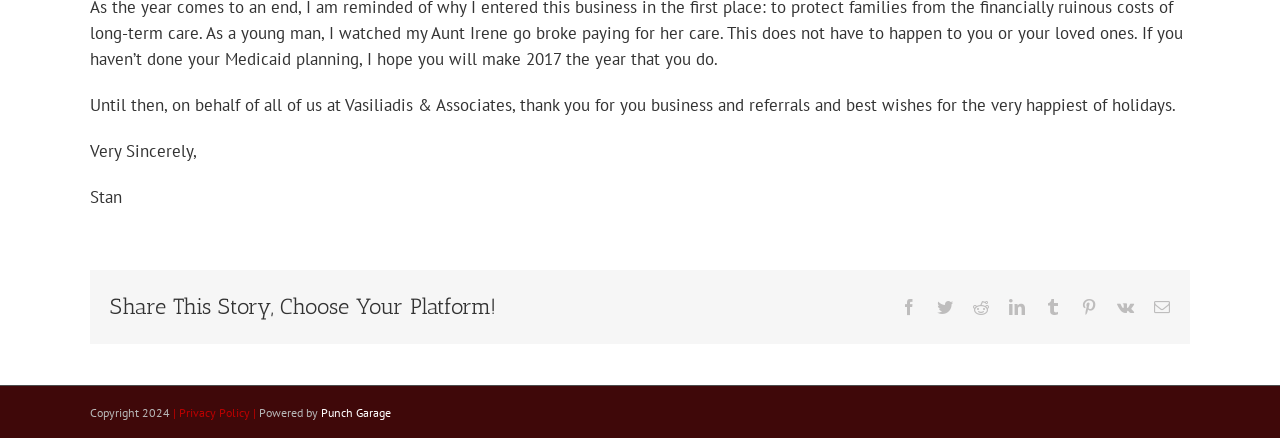Please locate the bounding box coordinates of the region I need to click to follow this instruction: "Share this story on LinkedIn".

[0.788, 0.682, 0.801, 0.719]